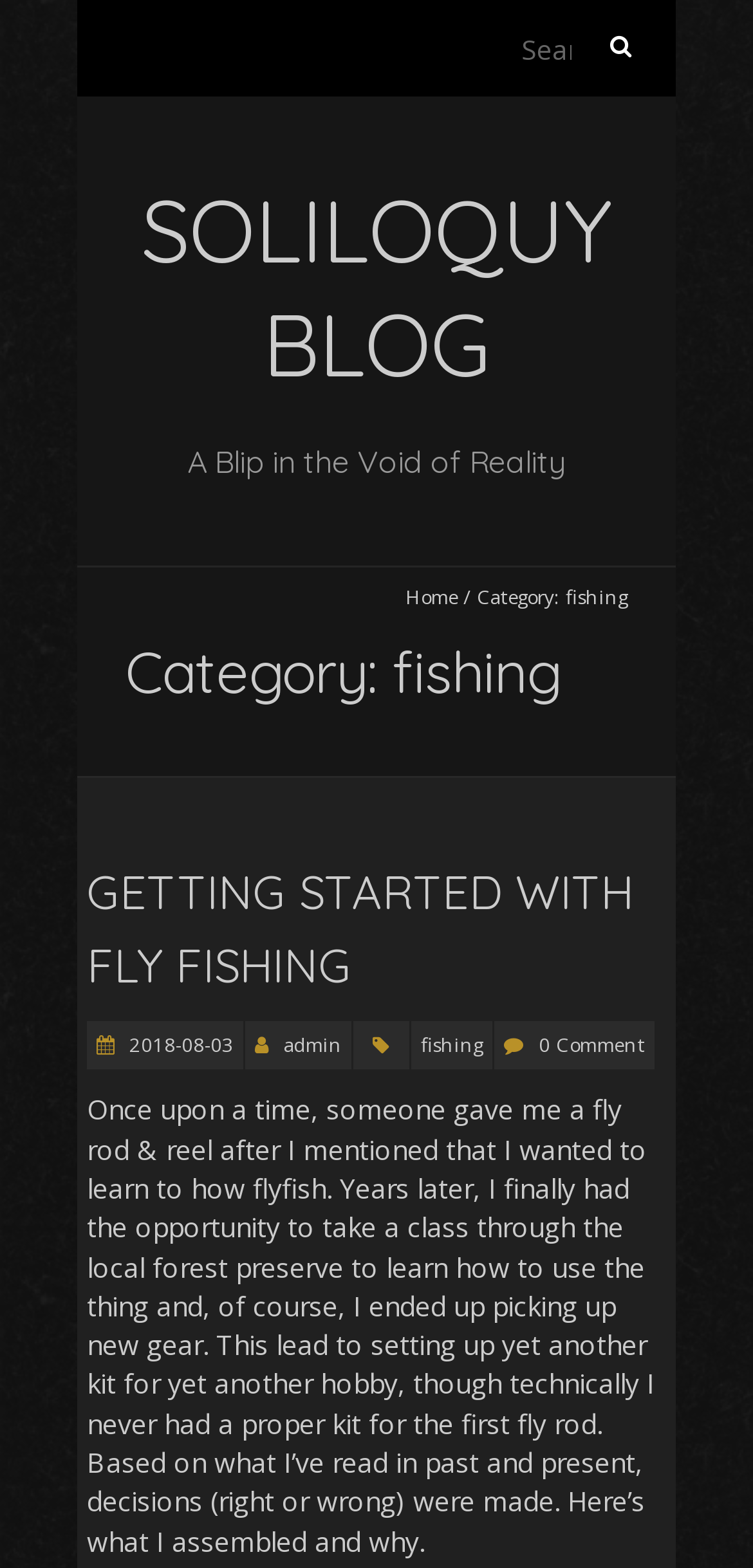What is the category of the blog post?
Answer the question with as much detail as you can, using the image as a reference.

I determined the category by looking at the text 'Category: fishing' which is a heading element on the webpage, indicating that the blog post is categorized under 'fishing'.